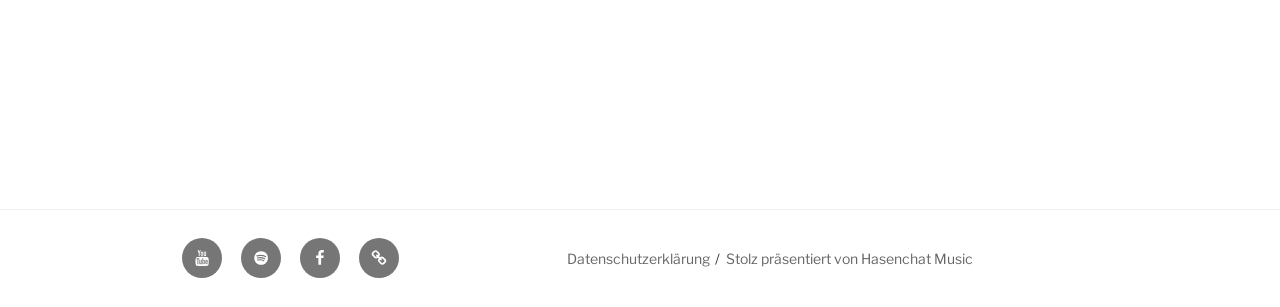Based on the element description, predict the bounding box coordinates (top-left x, top-left y, bottom-right x, bottom-right y) for the UI element in the screenshot: Youtube

[0.142, 0.776, 0.173, 0.906]